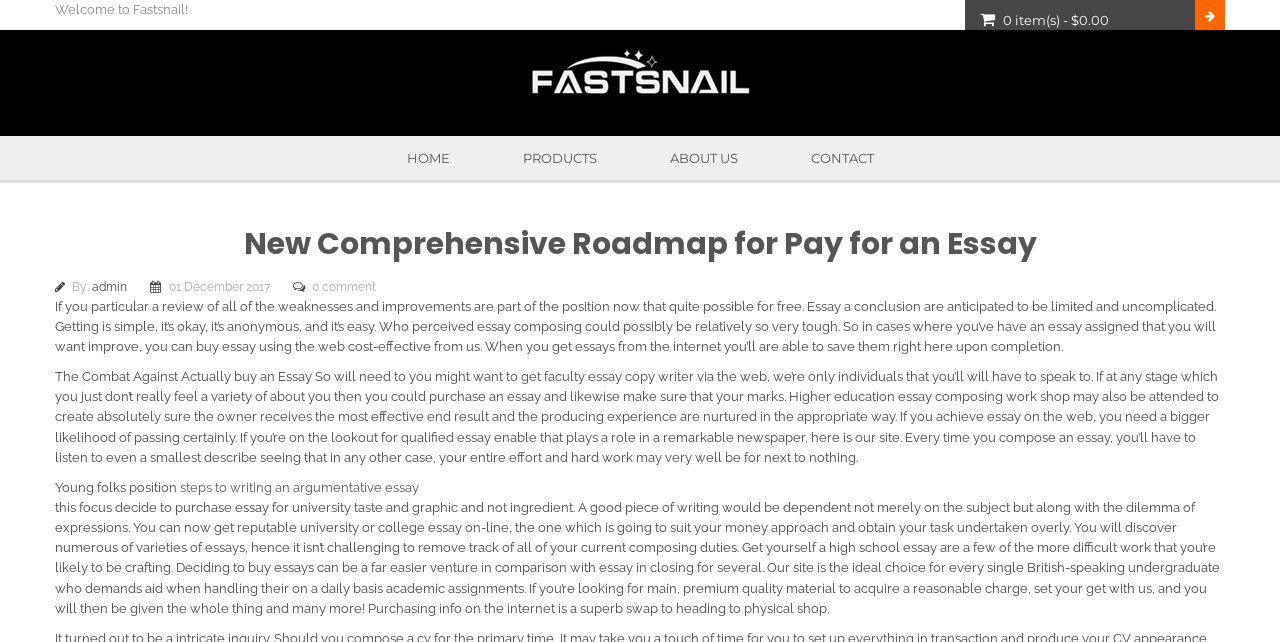Who wrote the latest article?
Use the screenshot to answer the question with a single word or phrase.

admin